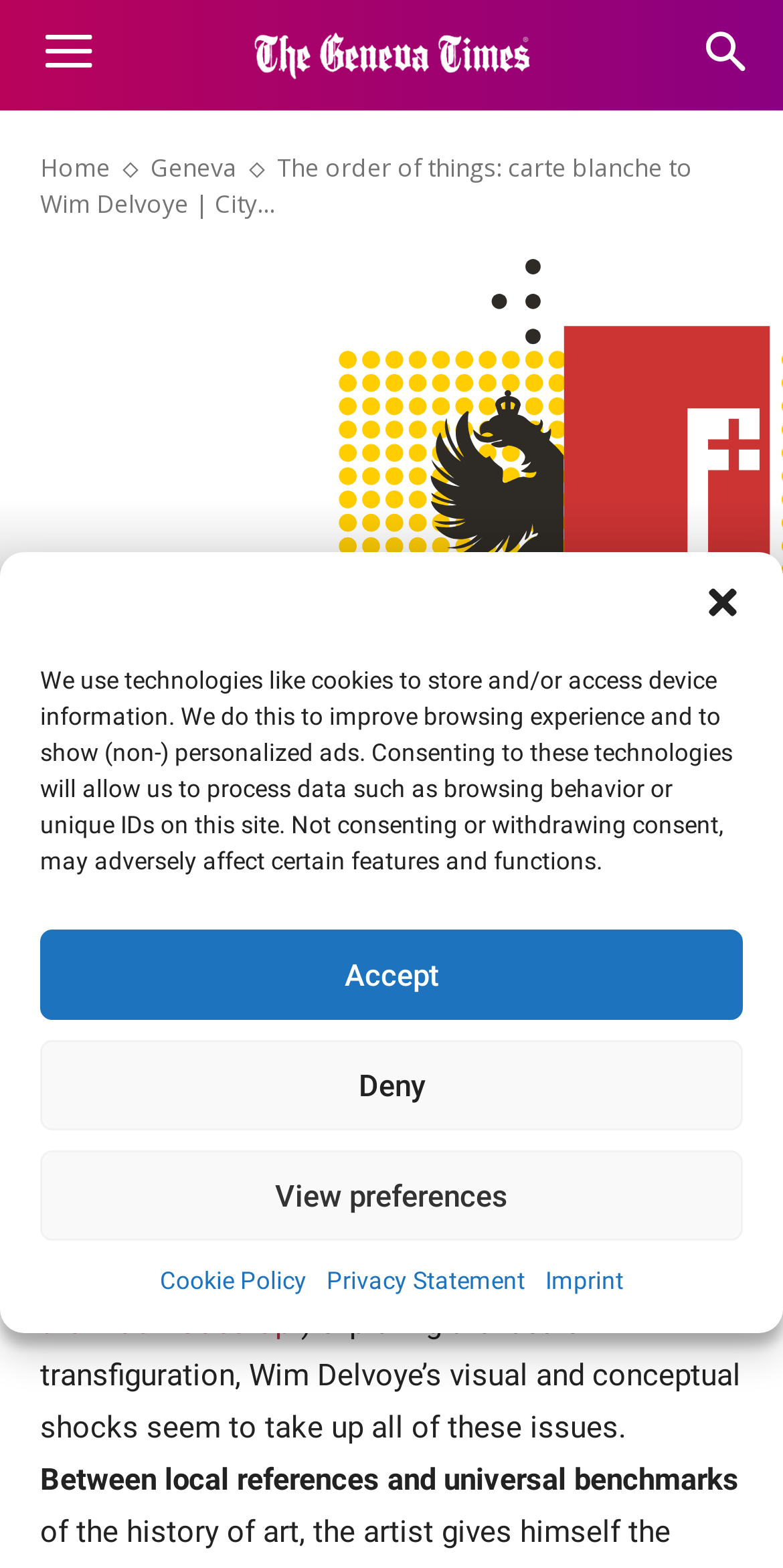Locate and generate the text content of the webpage's heading.

The order of things: carte blanche to Wim Delvoye | City of Geneva